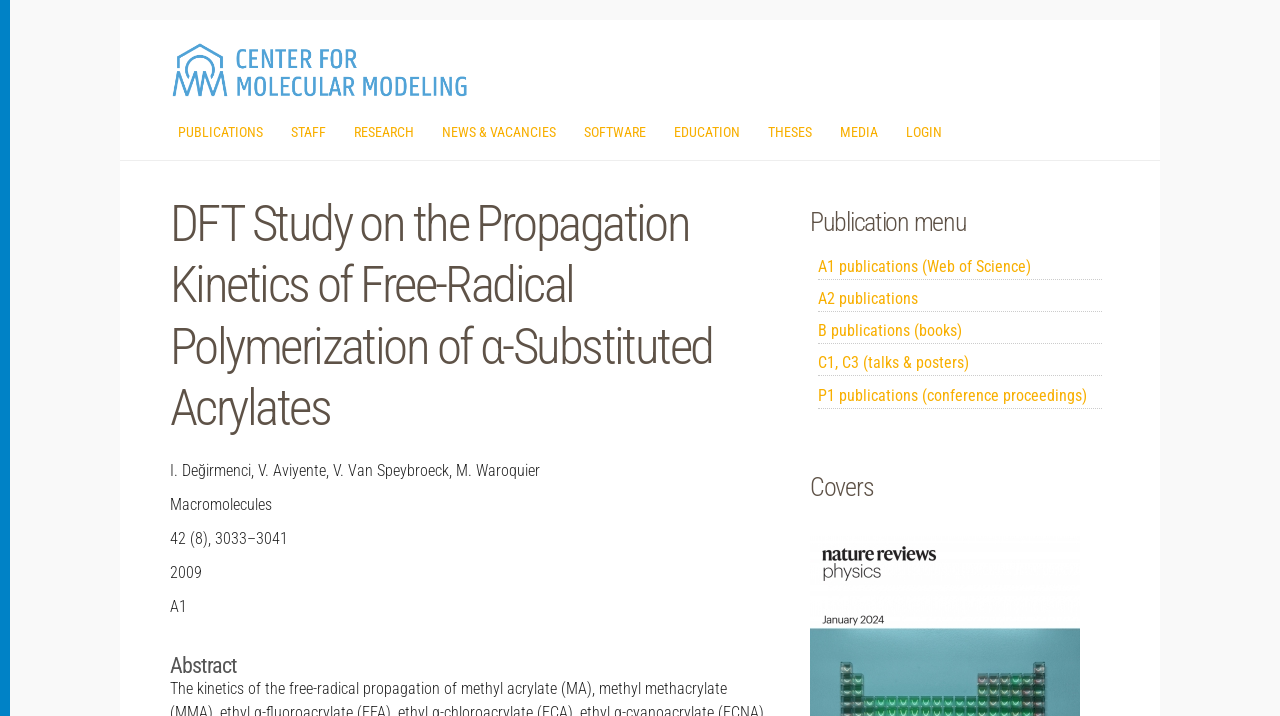Please determine the bounding box coordinates of the section I need to click to accomplish this instruction: "Read the abstract".

[0.133, 0.912, 0.602, 0.945]